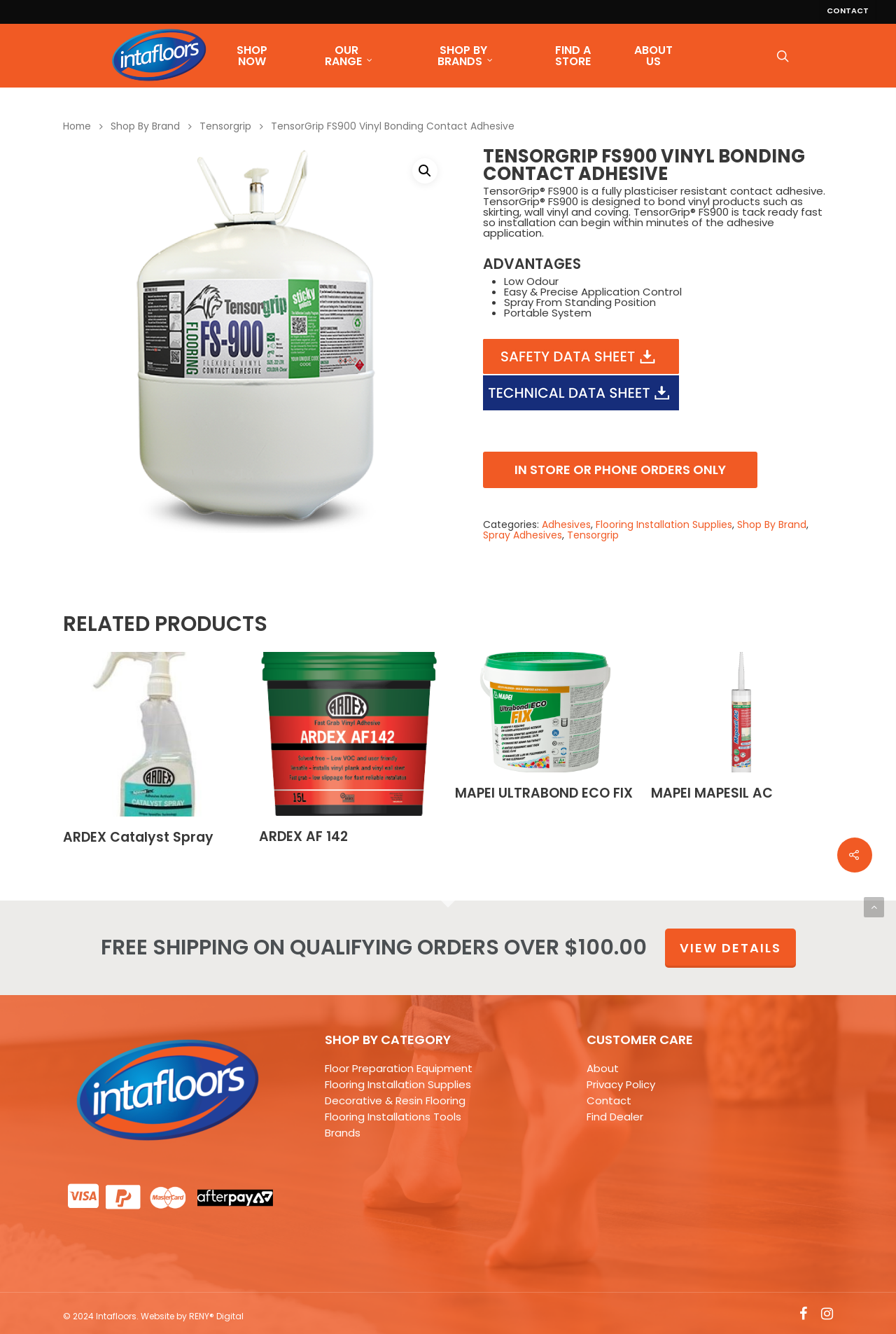Locate the bounding box coordinates of the clickable part needed for the task: "Check related products".

[0.07, 0.457, 0.93, 0.478]